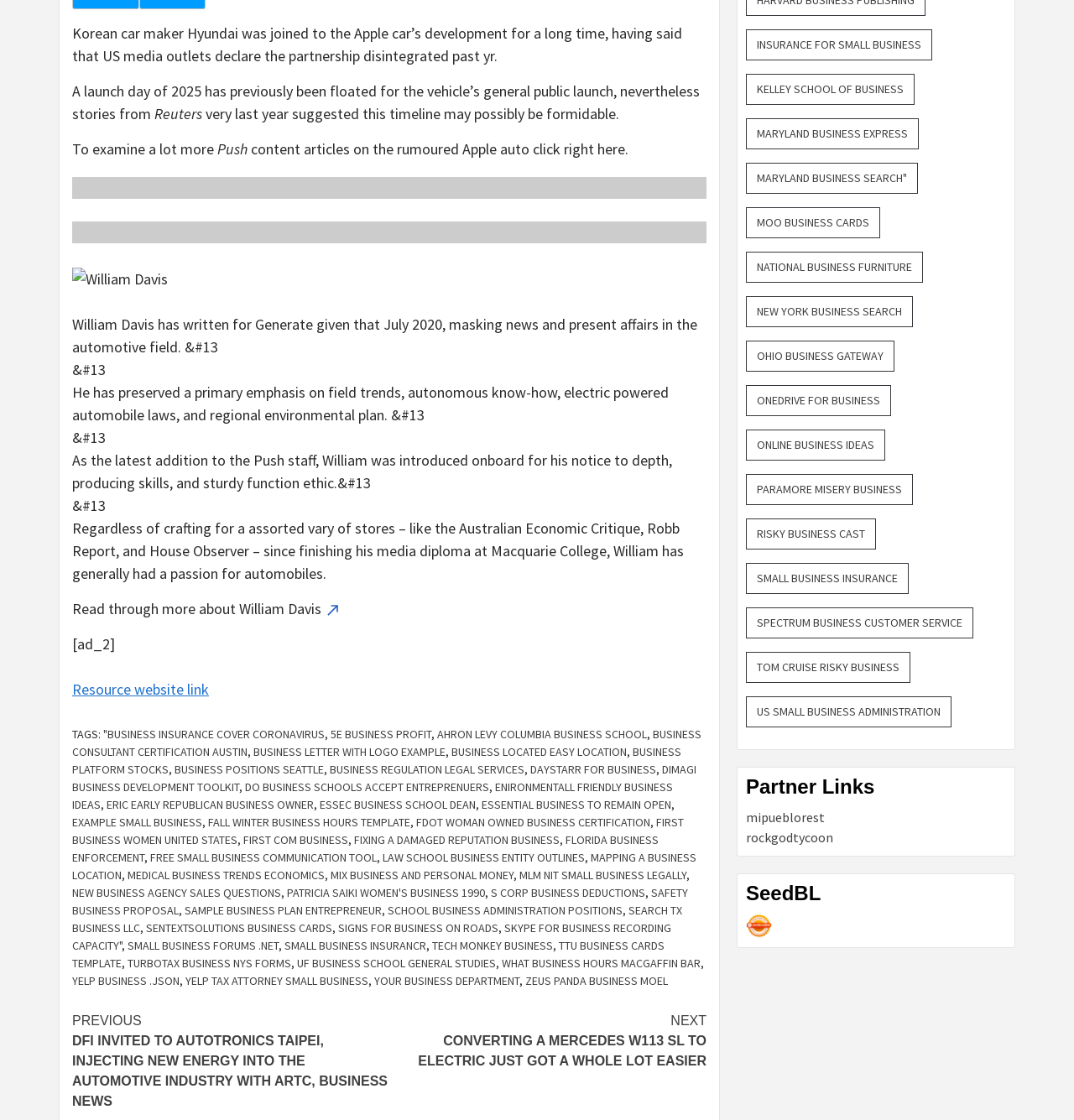Identify the bounding box coordinates of the clickable region necessary to fulfill the following instruction: "Read the article on the rumoured Apple auto". The bounding box coordinates should be four float numbers between 0 and 1, i.e., [left, top, right, bottom].

[0.23, 0.124, 0.585, 0.141]